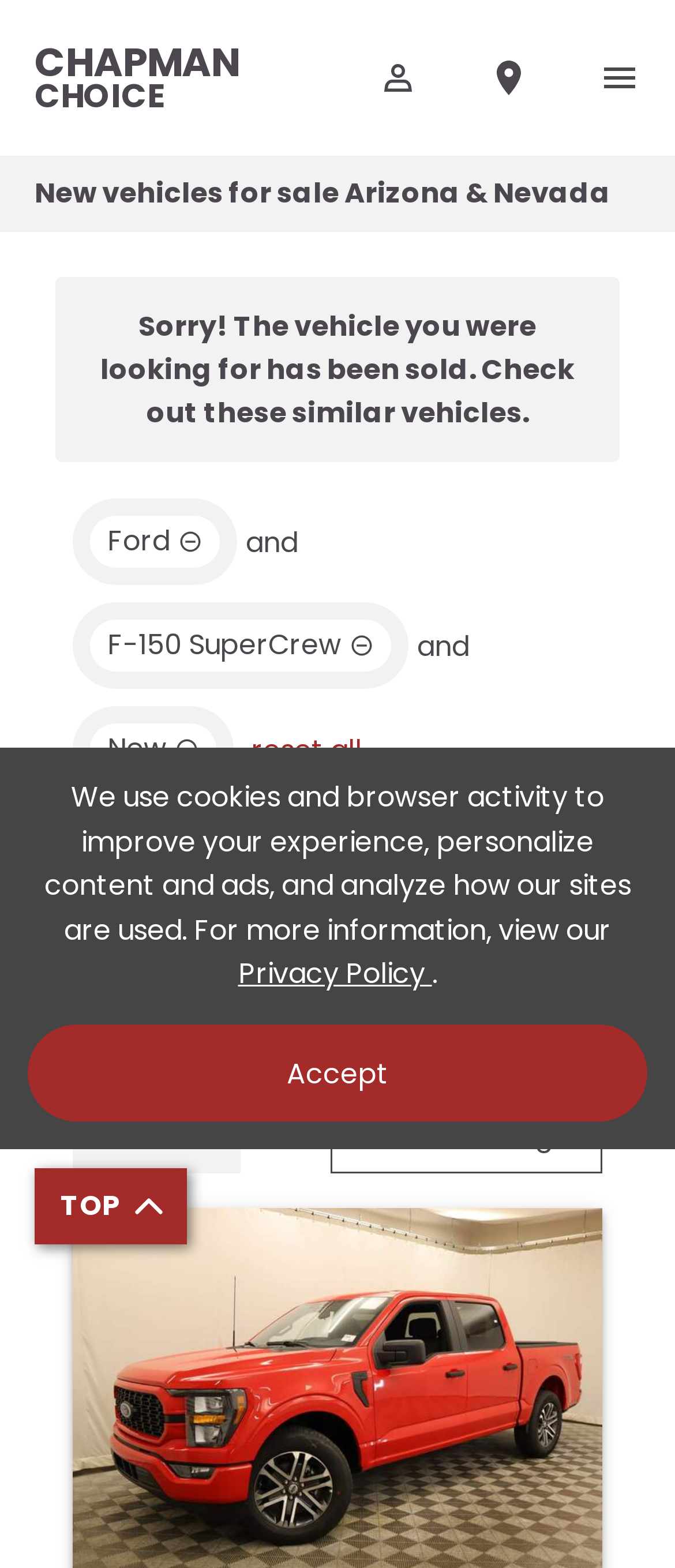Identify the bounding box coordinates of the clickable region required to complete the instruction: "Open the navigation menu". The coordinates should be given as four float numbers within the range of 0 and 1, i.e., [left, top, right, bottom].

[0.528, 0.0, 0.651, 0.099]